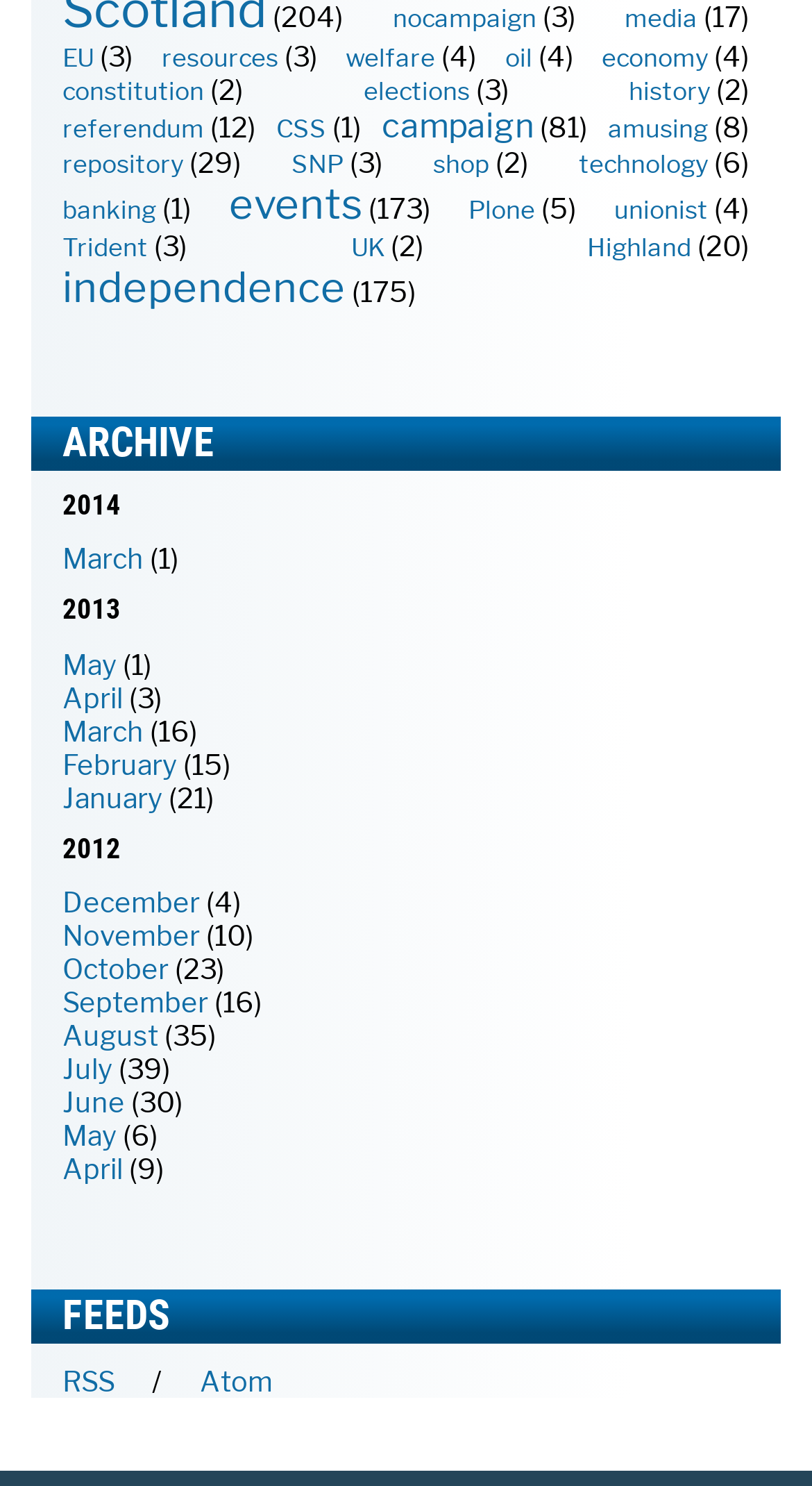Kindly determine the bounding box coordinates for the clickable area to achieve the given instruction: "go to the 'March' page in 2014".

[0.077, 0.365, 0.177, 0.387]